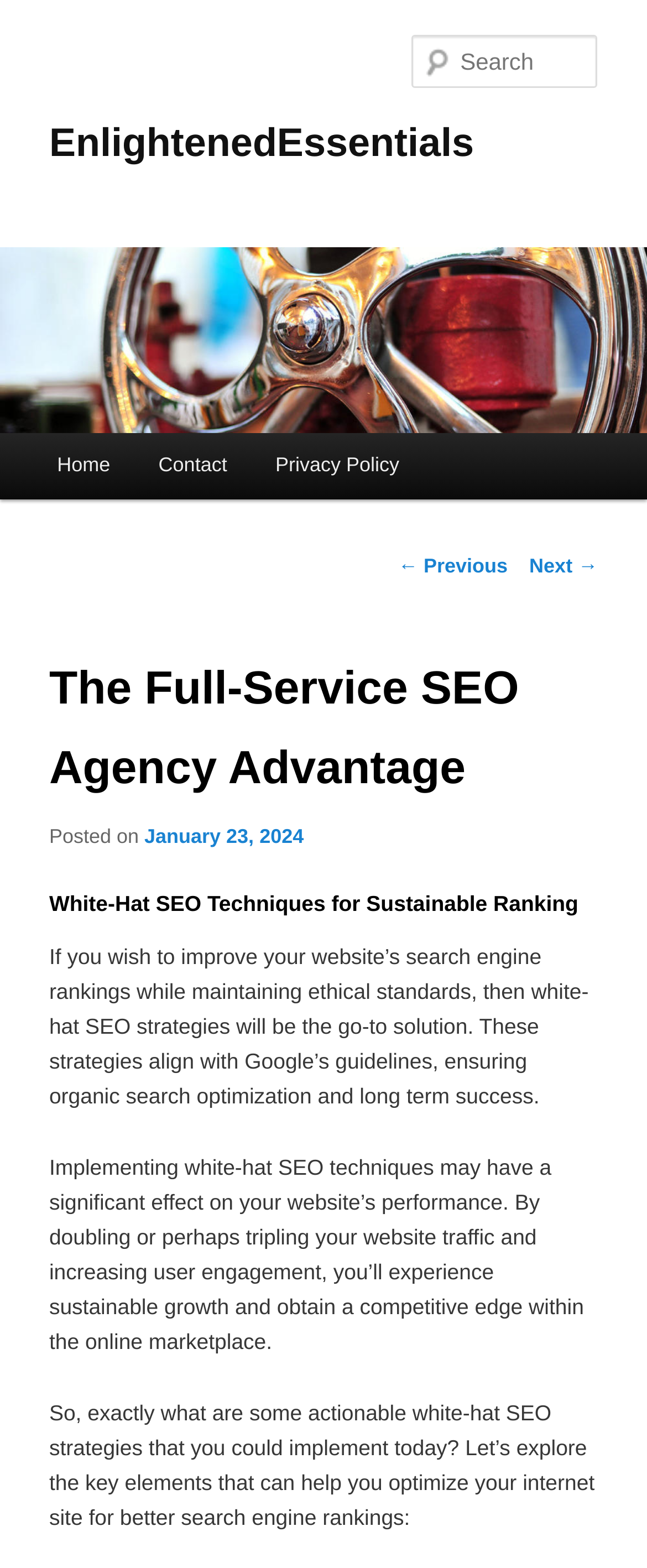What is the topic of the webpage's main content?
Please give a well-detailed answer to the question.

The main content of the webpage is focused on white-hat SEO techniques, discussing their importance, benefits, and strategies for sustainable ranking and growth.